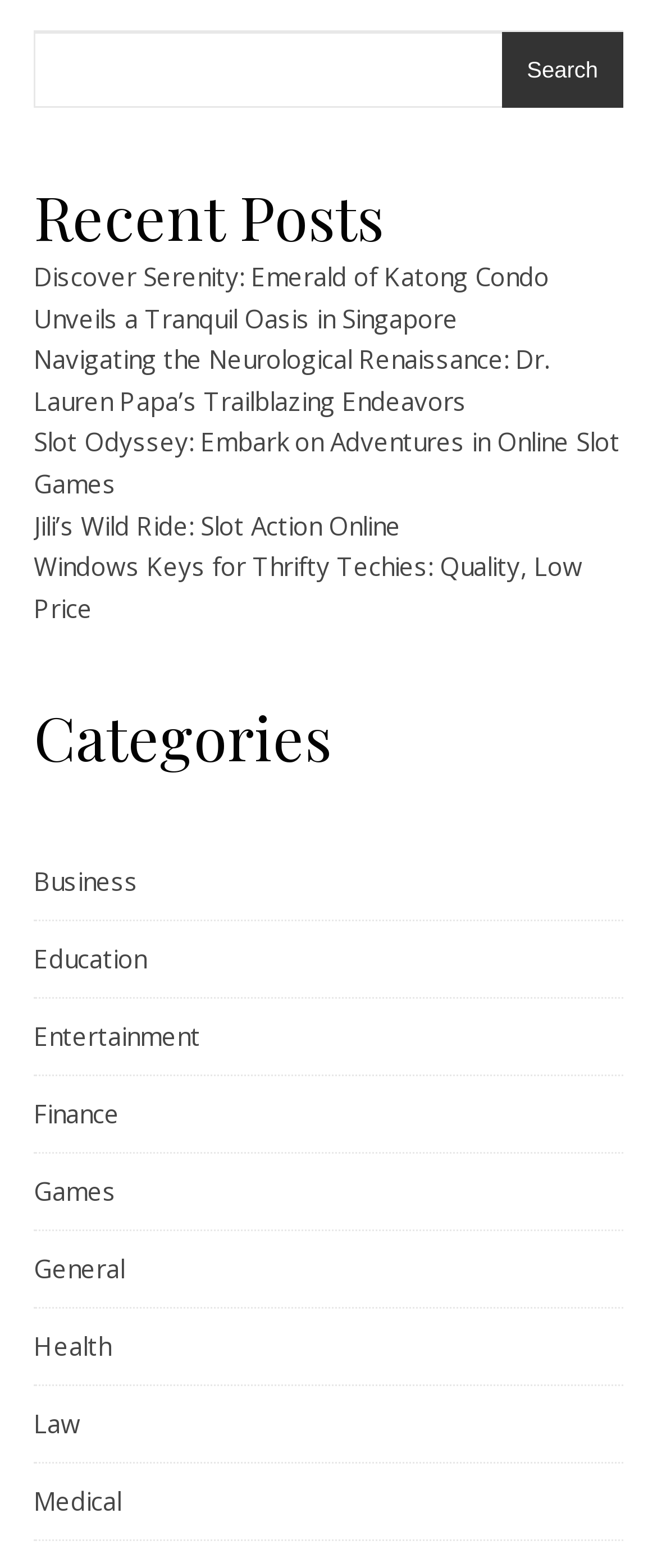Given the element description Law, specify the bounding box coordinates of the corresponding UI element in the format (top-left x, top-left y, bottom-right x, bottom-right y). All values must be between 0 and 1.

[0.051, 0.884, 0.123, 0.933]